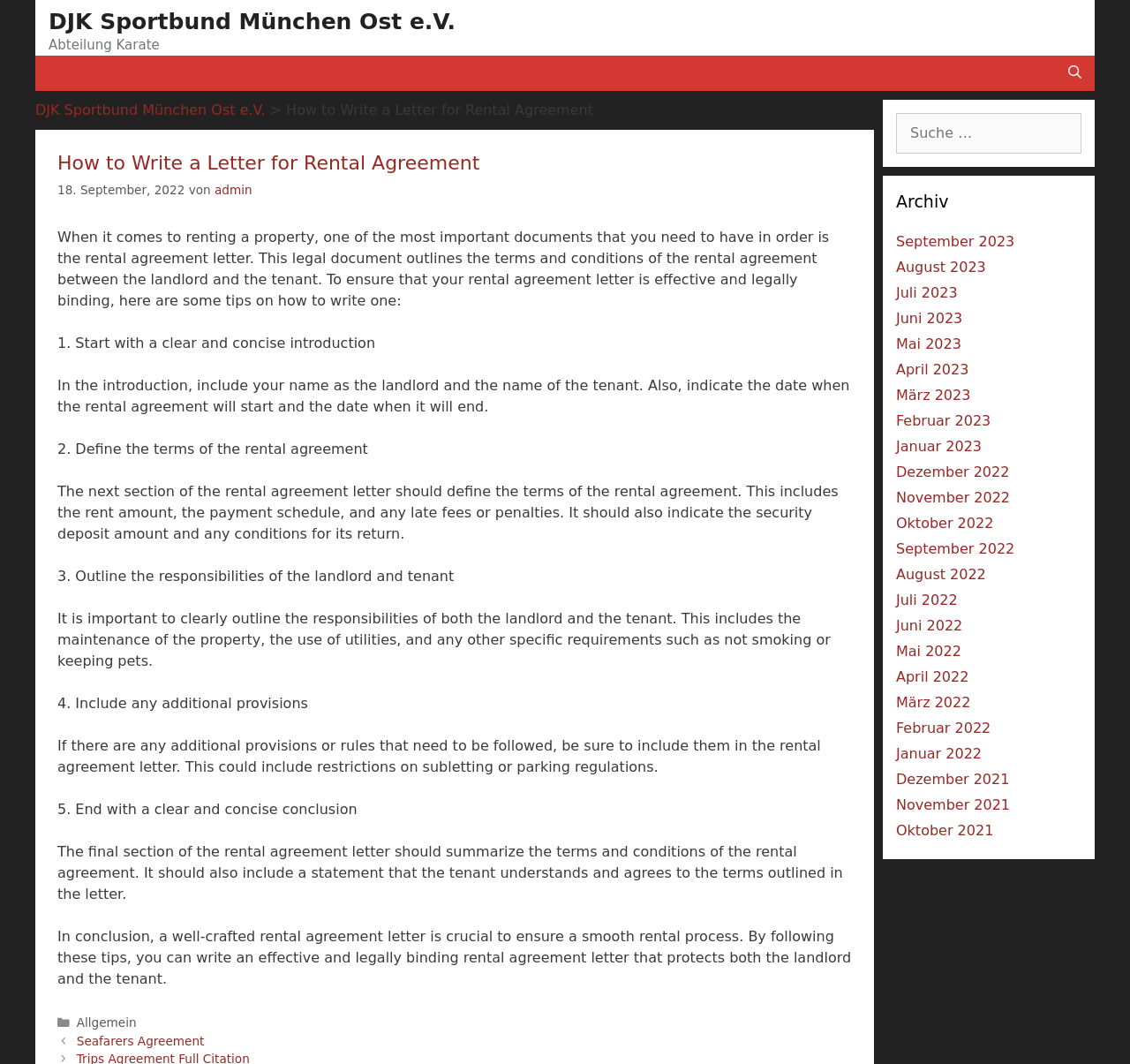Please provide a one-word or short phrase answer to the question:
What should be included in the introduction of a rental agreement letter?

Landlord and tenant names, dates